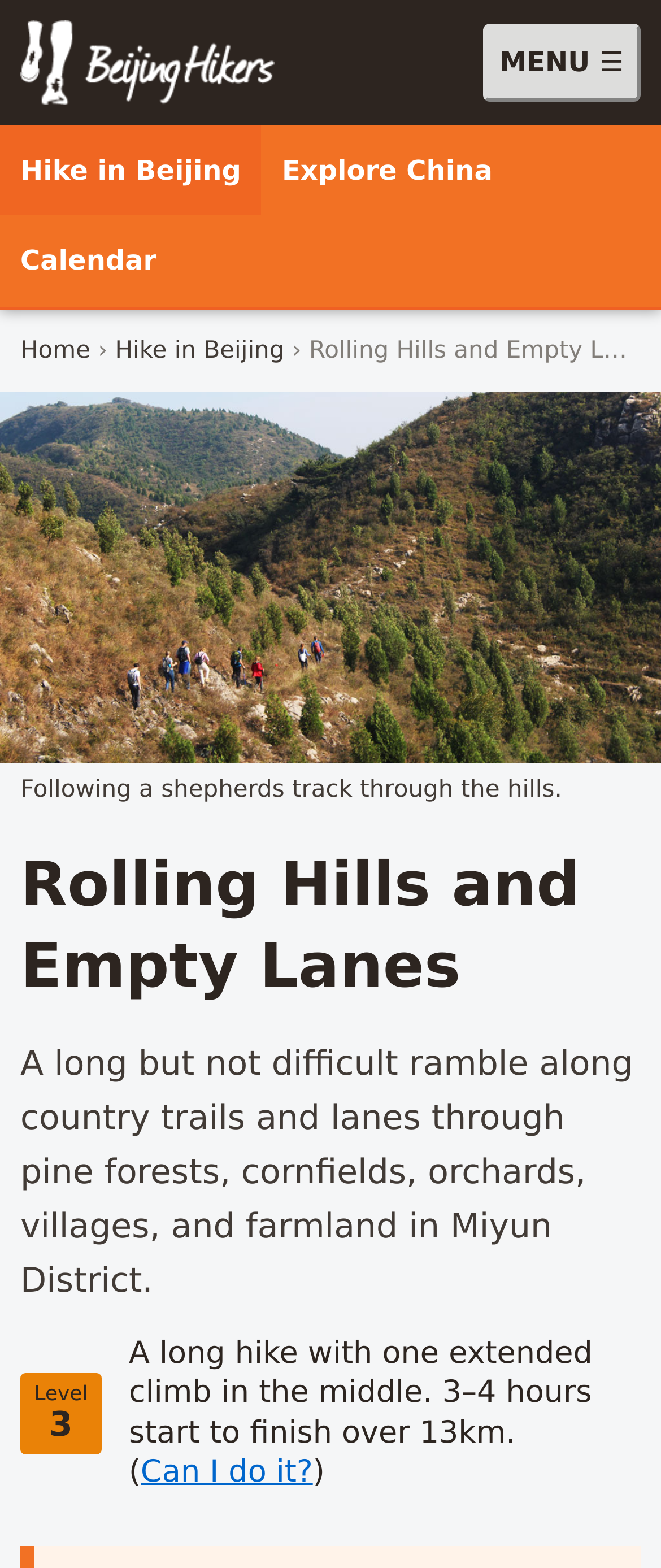Identify the first-level heading on the webpage and generate its text content.

Rolling Hills and Empty Lanes